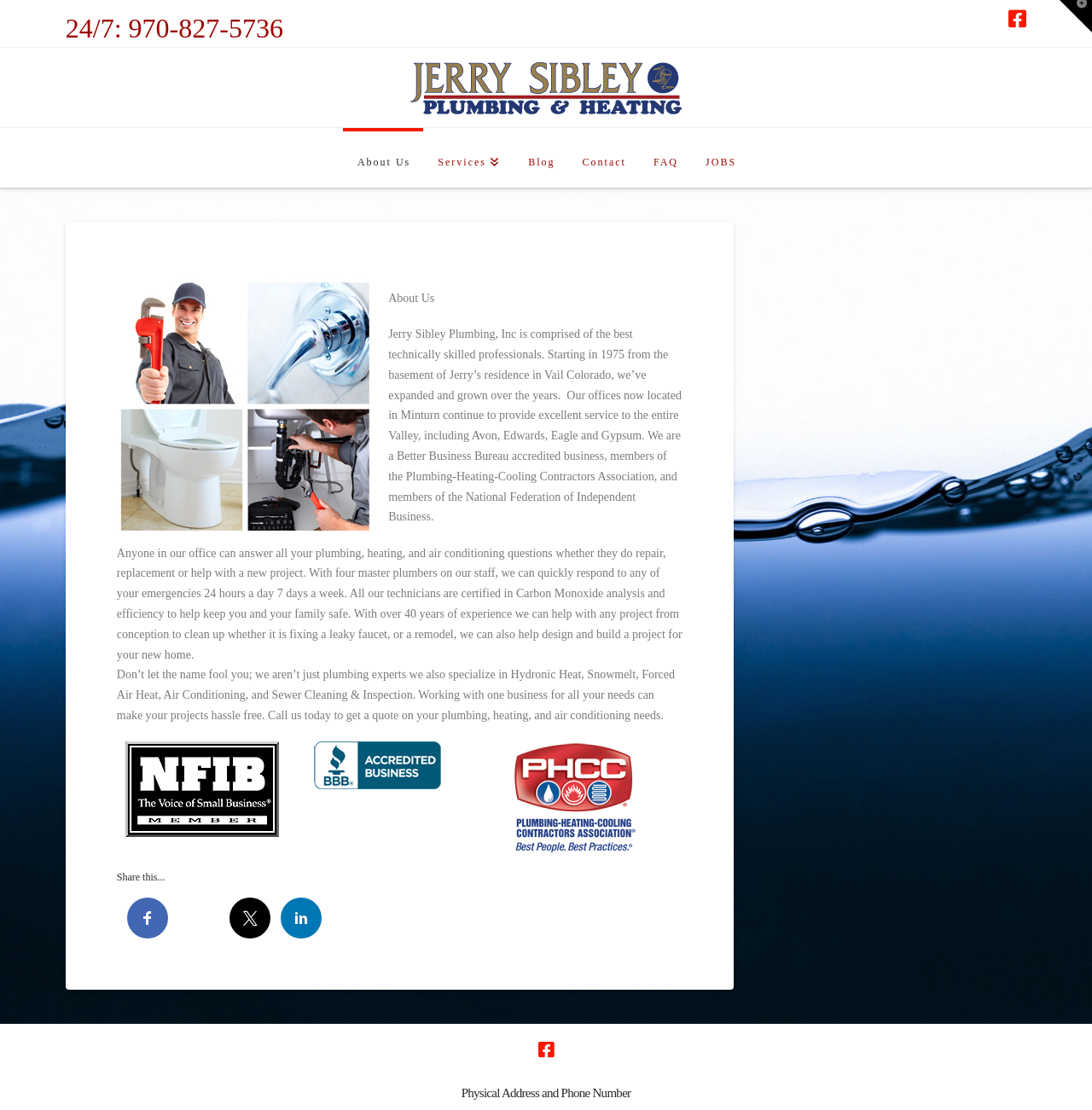Please reply to the following question using a single word or phrase: 
What is the location of the company's office?

Minturn